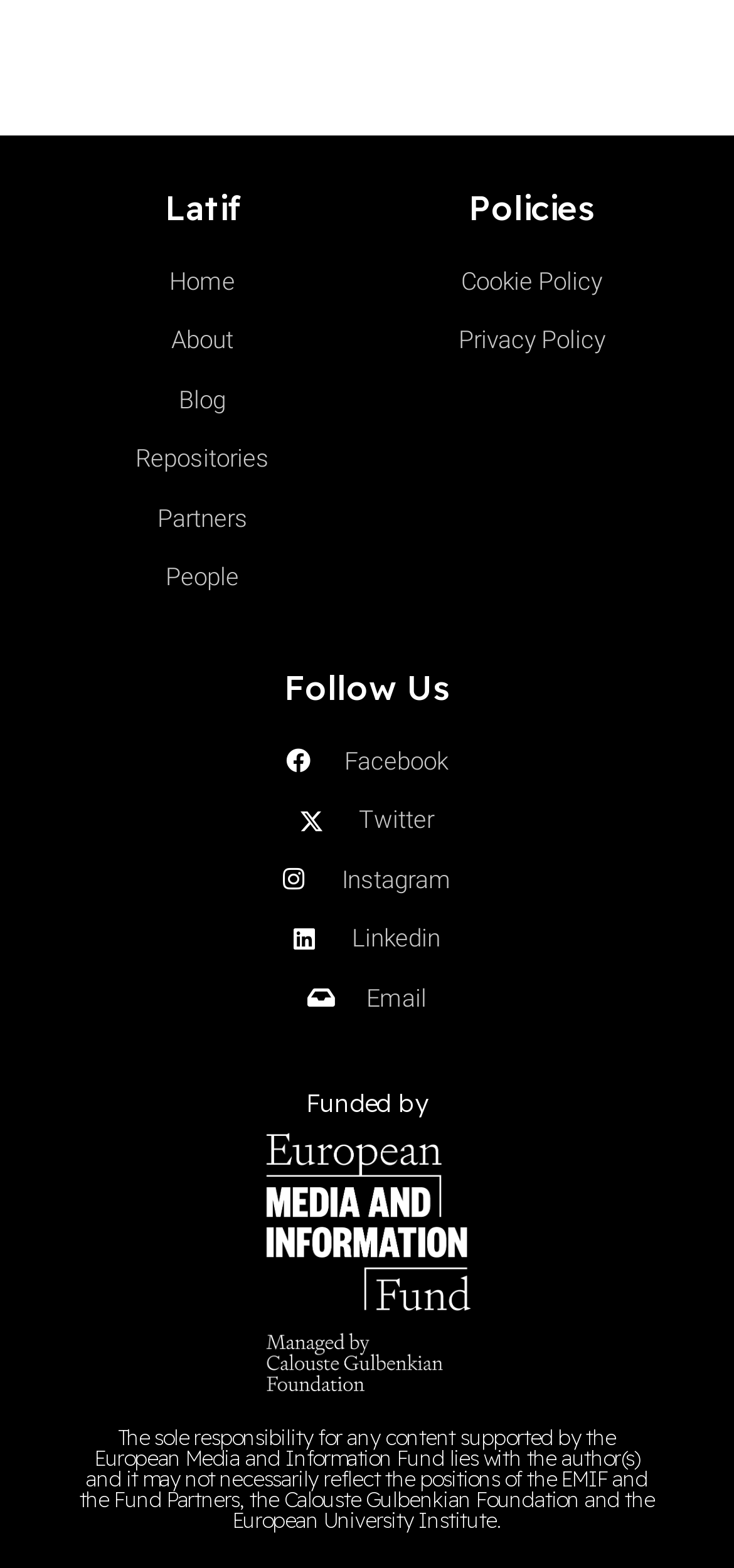Determine the bounding box coordinates for the area that needs to be clicked to fulfill this task: "view blog". The coordinates must be given as four float numbers between 0 and 1, i.e., [left, top, right, bottom].

[0.077, 0.243, 0.474, 0.267]